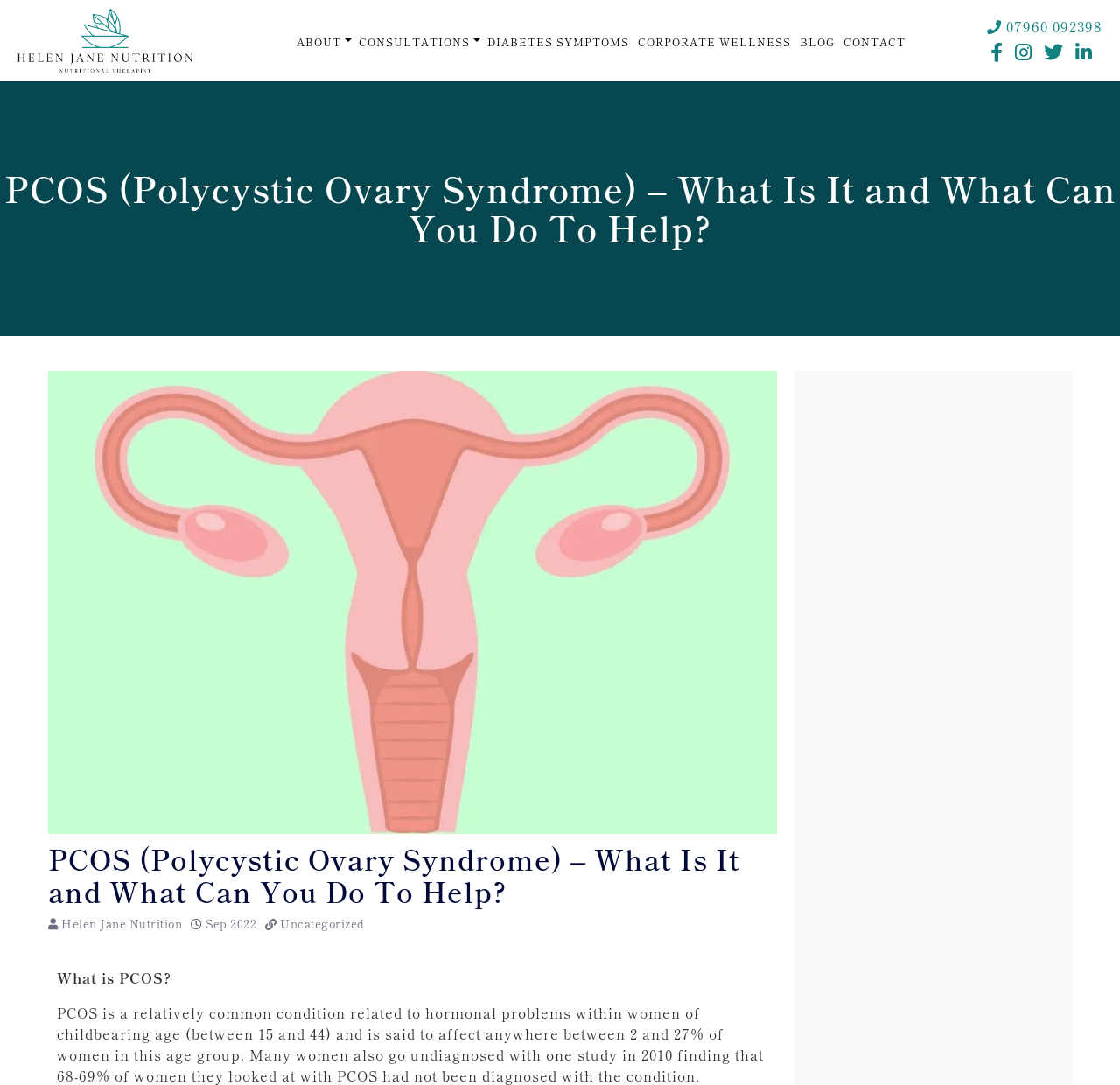Identify the bounding box coordinates for the region of the element that should be clicked to carry out the instruction: "Subscribe to see my latest episodes!". The bounding box coordinates should be four float numbers between 0 and 1, i.e., [left, top, right, bottom].

None